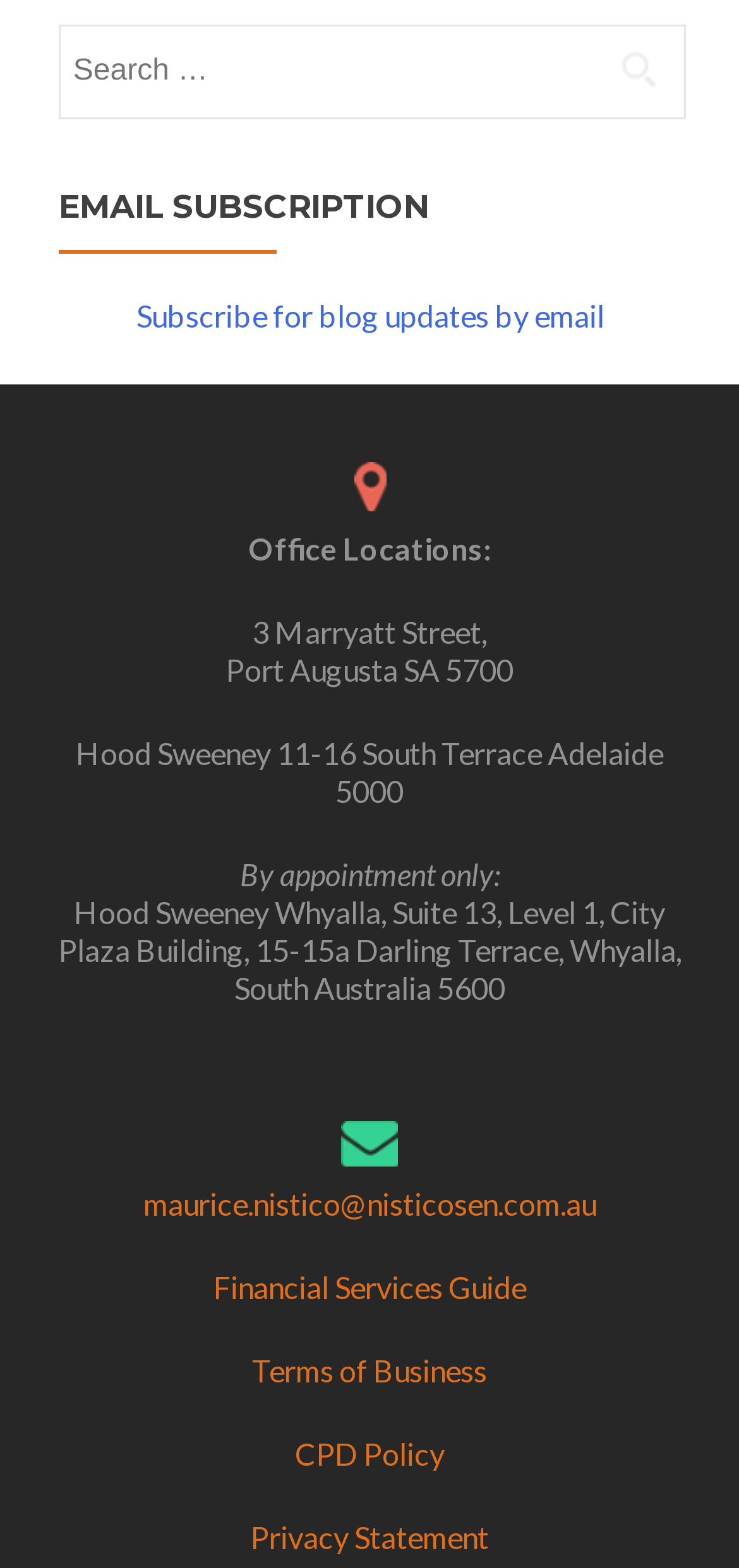Please find the bounding box for the following UI element description. Provide the coordinates in (top-left x, top-left y, bottom-right x, bottom-right y) format, with values between 0 and 1: Privacy Statement

[0.338, 0.968, 0.662, 0.991]